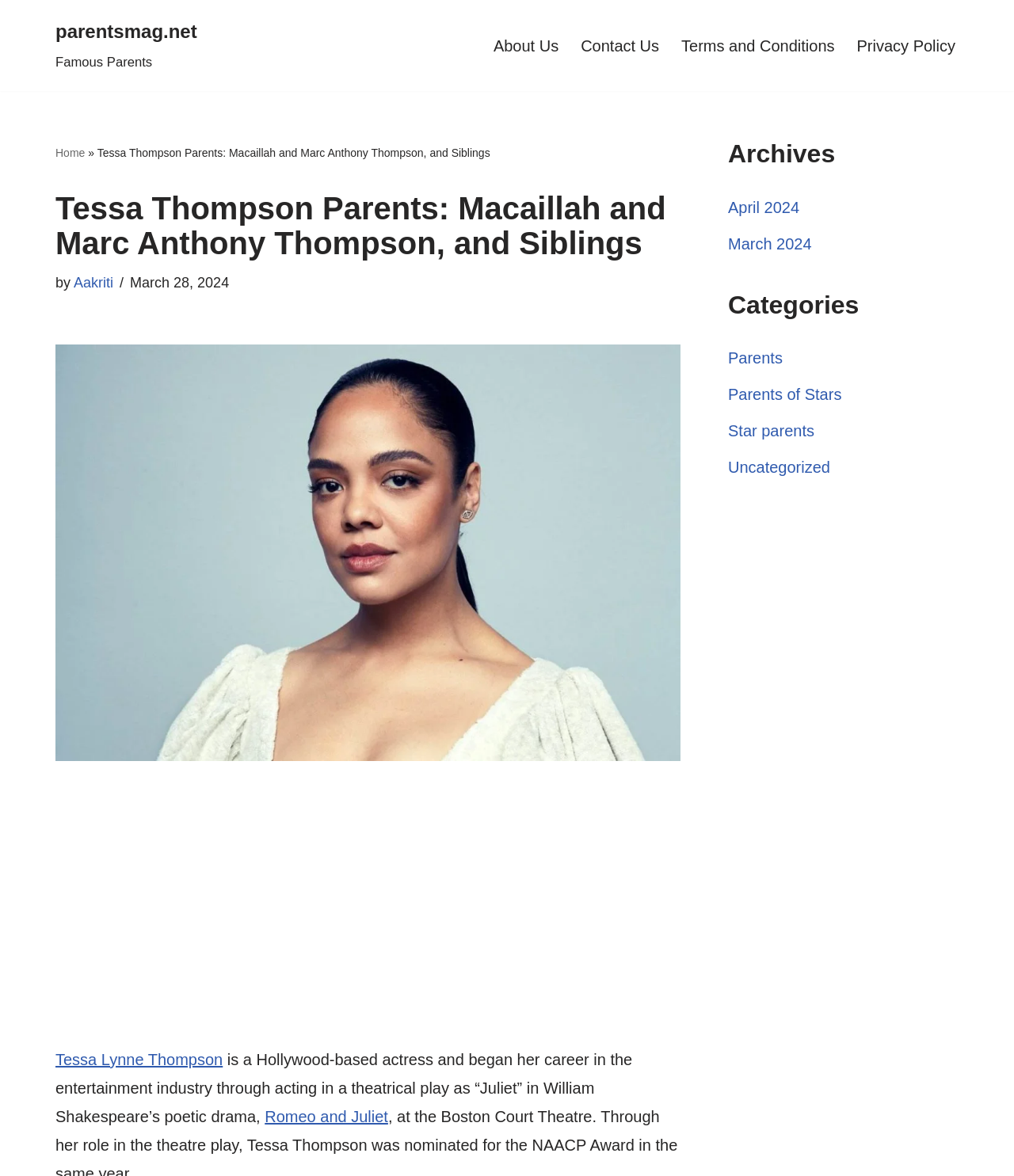Locate the bounding box coordinates of the clickable area needed to fulfill the instruction: "Read Tessa Thompson's biography".

[0.055, 0.893, 0.624, 0.957]